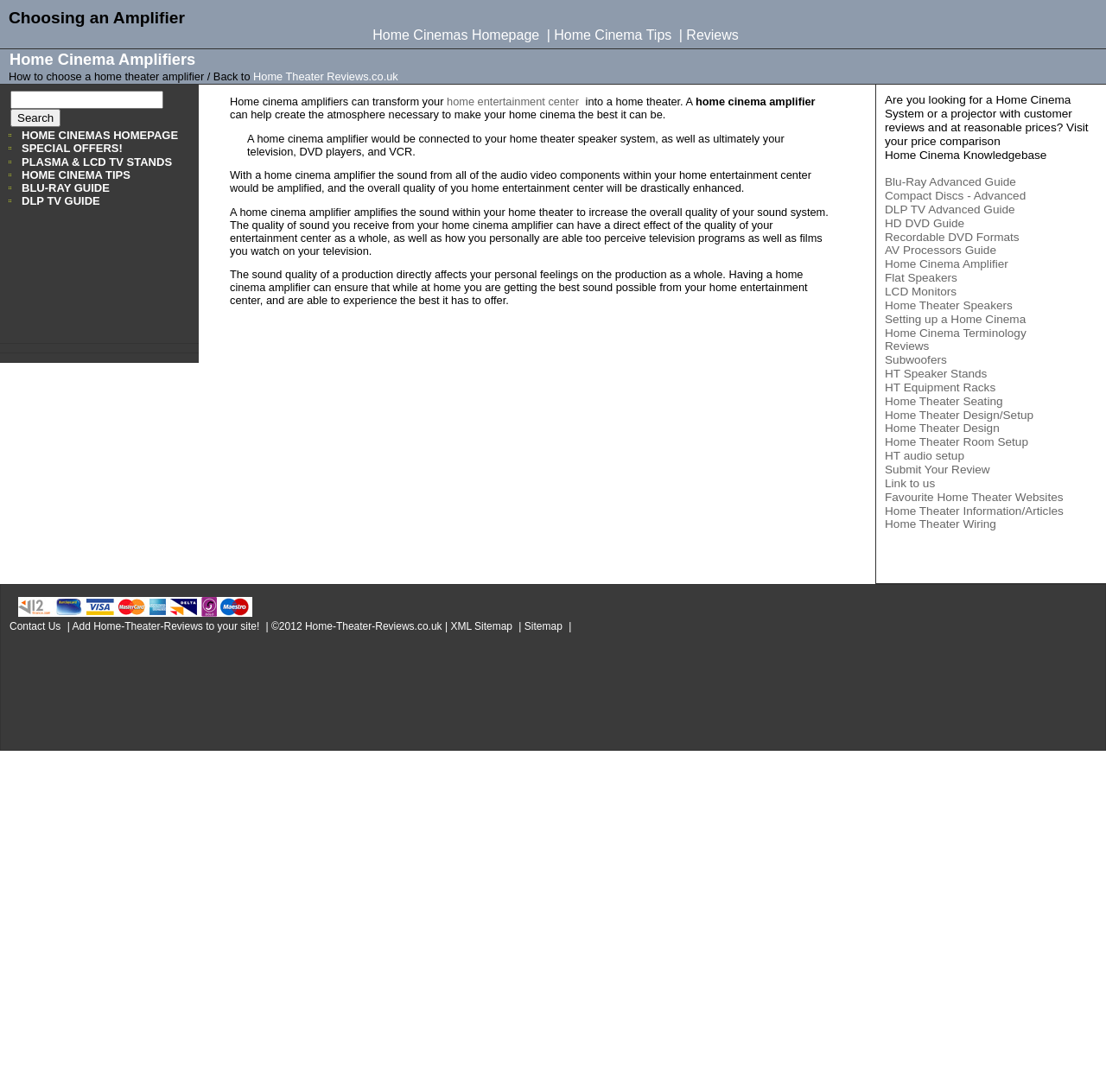Can you pinpoint the bounding box coordinates for the clickable element required for this instruction: "Read Home Cinema Tips"? The coordinates should be four float numbers between 0 and 1, i.e., [left, top, right, bottom].

[0.501, 0.026, 0.61, 0.039]